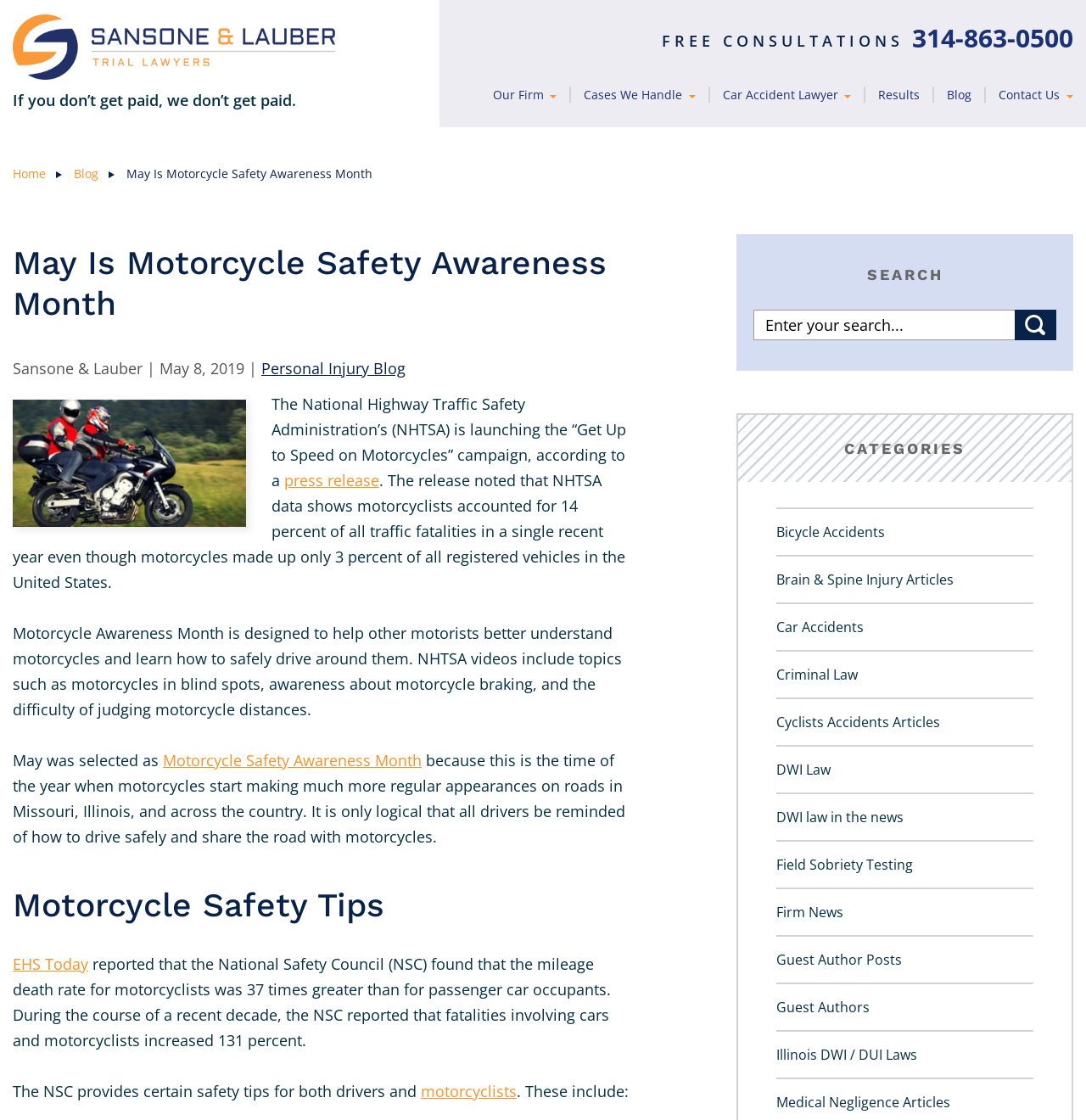Please find the bounding box coordinates of the section that needs to be clicked to achieve this instruction: "Read the 'Motorcycle Safety Tips'".

[0.012, 0.79, 0.583, 0.827]